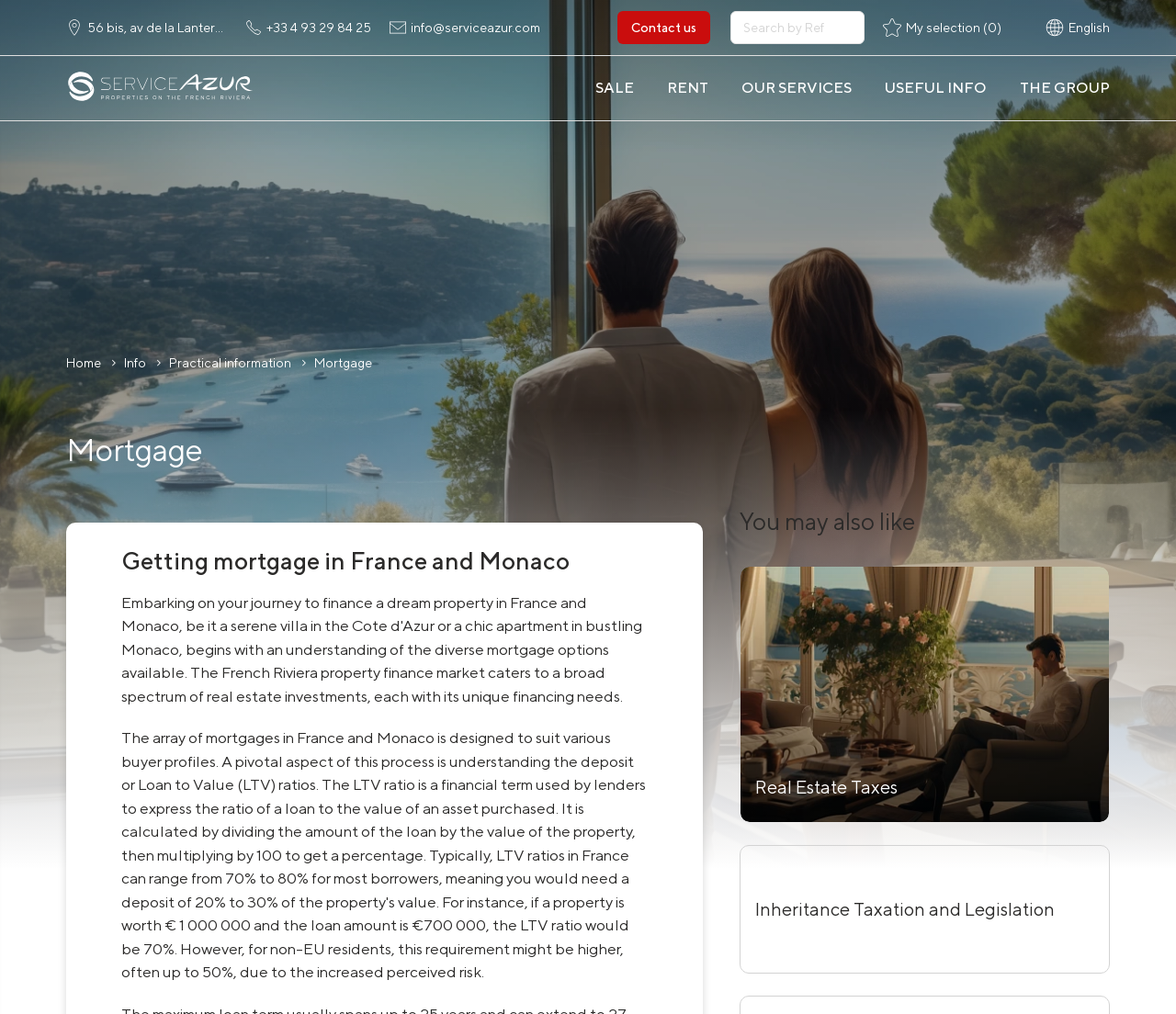Pinpoint the bounding box coordinates of the element to be clicked to execute the instruction: "Go to Home".

[0.056, 0.35, 0.094, 0.367]